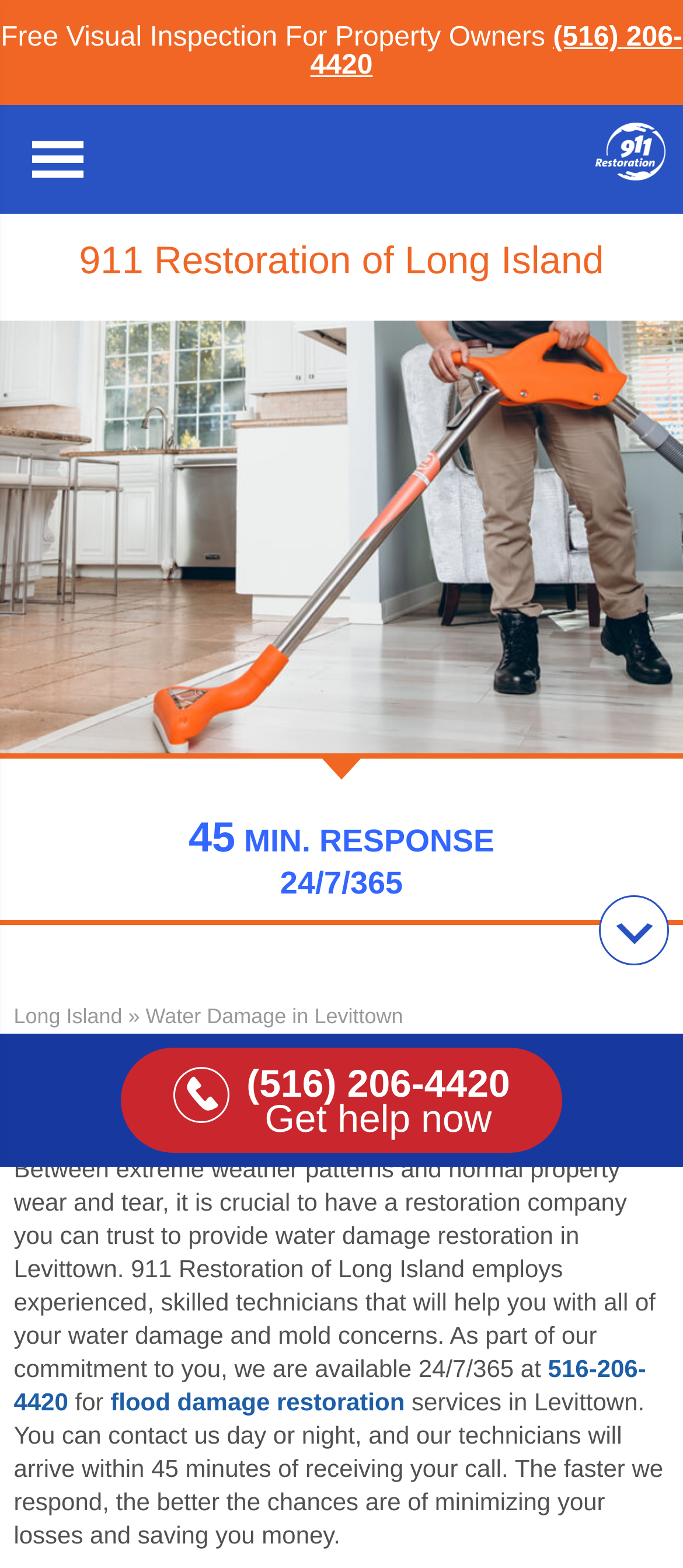Determine the bounding box coordinates of the clickable area required to perform the following instruction: "Click to learn more about water damage in Levittown". The coordinates should be represented as four float numbers between 0 and 1: [left, top, right, bottom].

[0.02, 0.64, 0.179, 0.656]